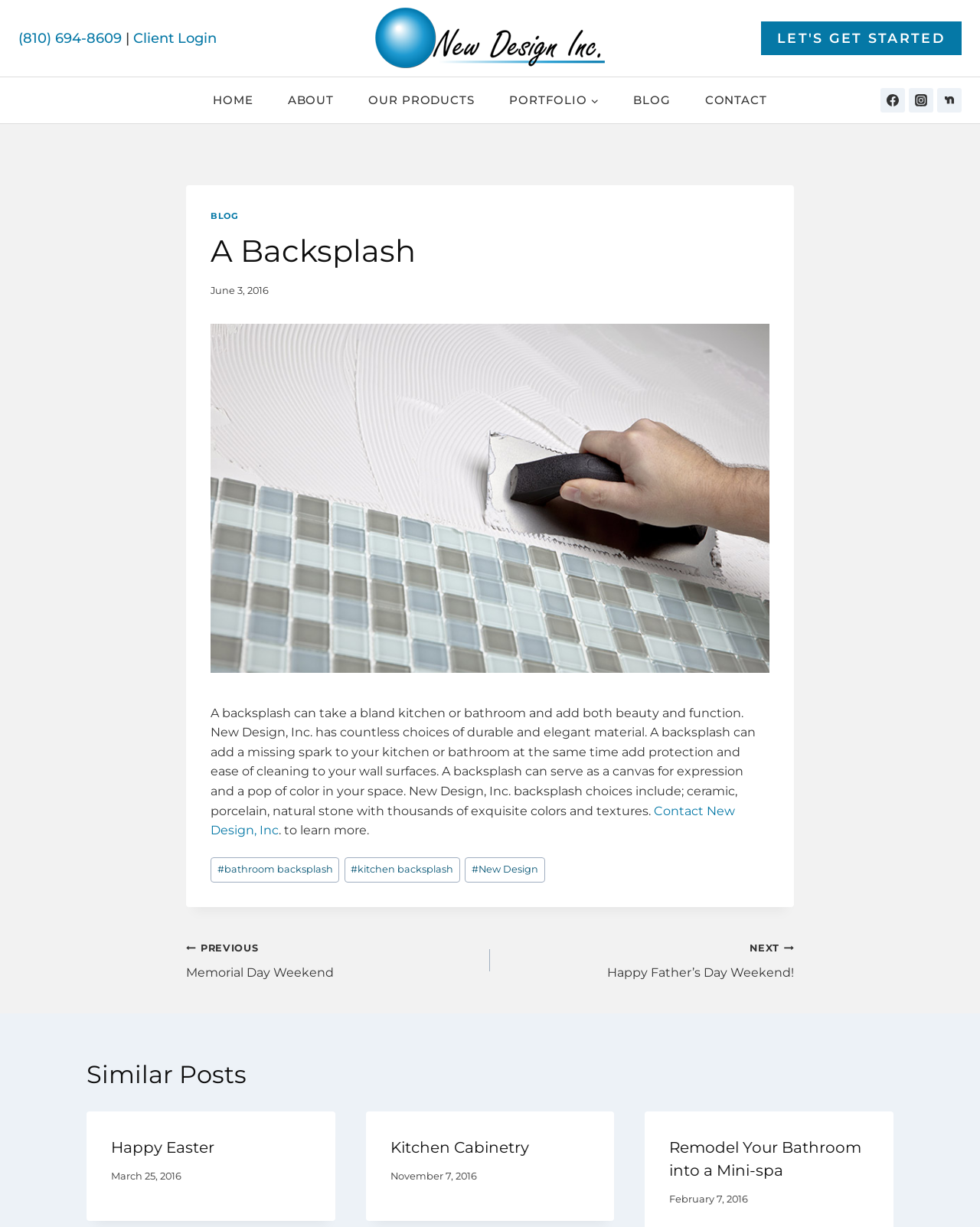Locate the bounding box coordinates of the element that should be clicked to fulfill the instruction: "Click the 'Client Login' link".

[0.136, 0.024, 0.221, 0.038]